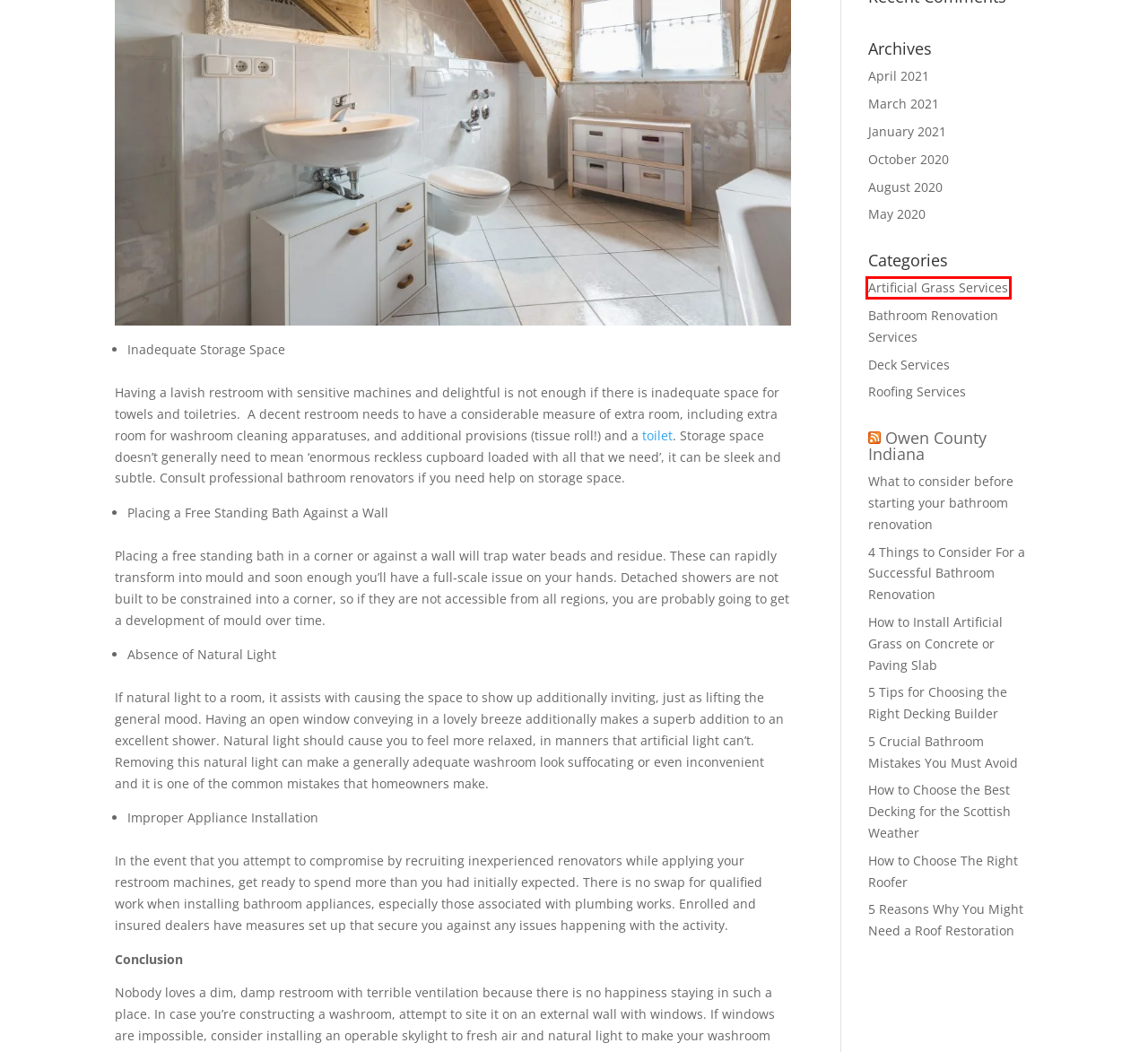Review the screenshot of a webpage containing a red bounding box around an element. Select the description that best matches the new webpage after clicking the highlighted element. The options are:
A. January 2021 - Owen County Indiana
B. How to Choose The Right Roofer - Owen County Indiana
C. March 2021 - Owen County Indiana
D. Artificial Grass Services Archives - Owen County Indiana
E. Deck Services Archives - Owen County Indiana
F. May 2020 - Owen County Indiana
G. How to Choose the Best Decking for the Scottish Weather - Owen County Indiana
H. April 2021 - Owen County Indiana

D